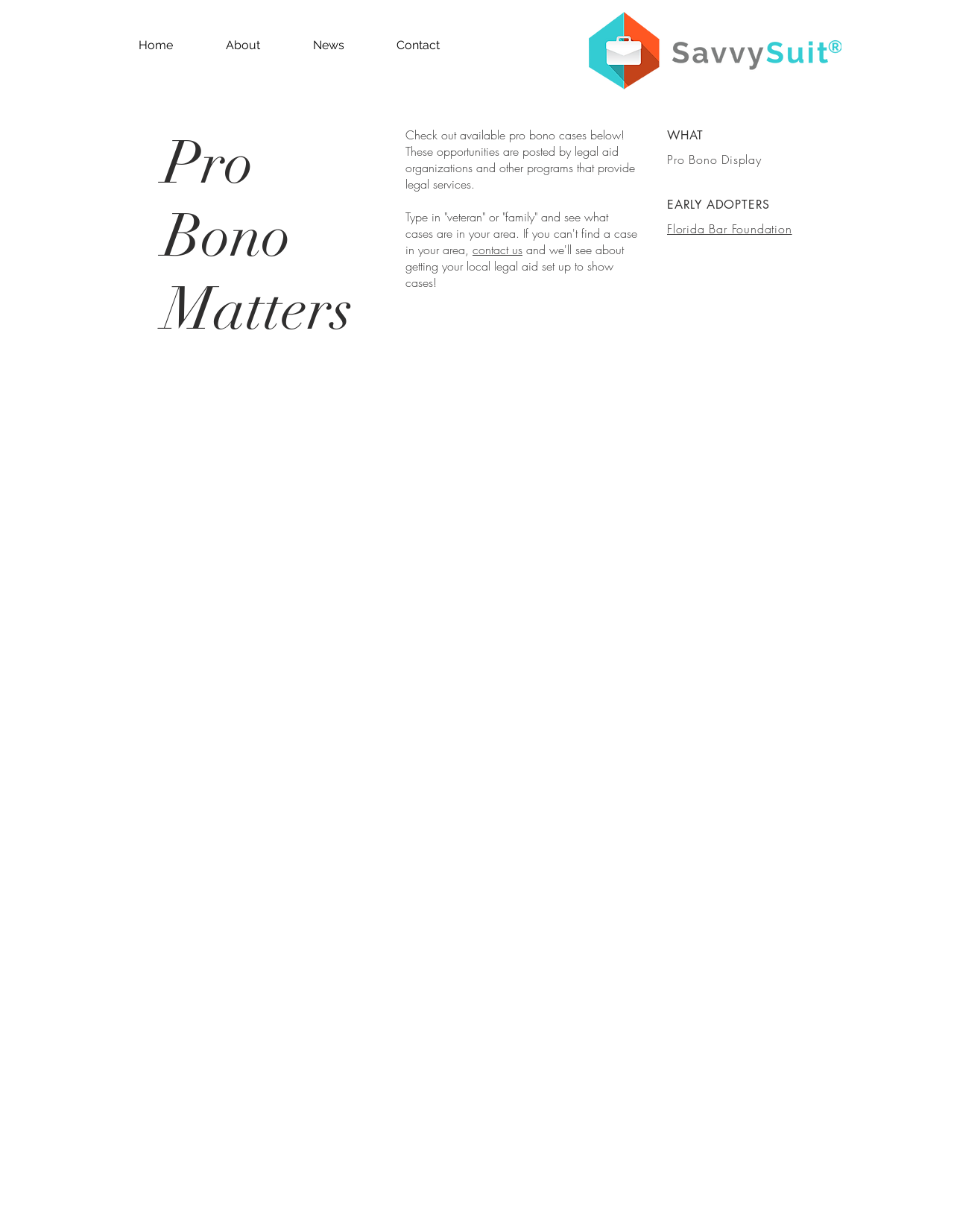Identify the bounding box for the UI element described as: "About us". Ensure the coordinates are four float numbers between 0 and 1, formatted as [left, top, right, bottom].

None